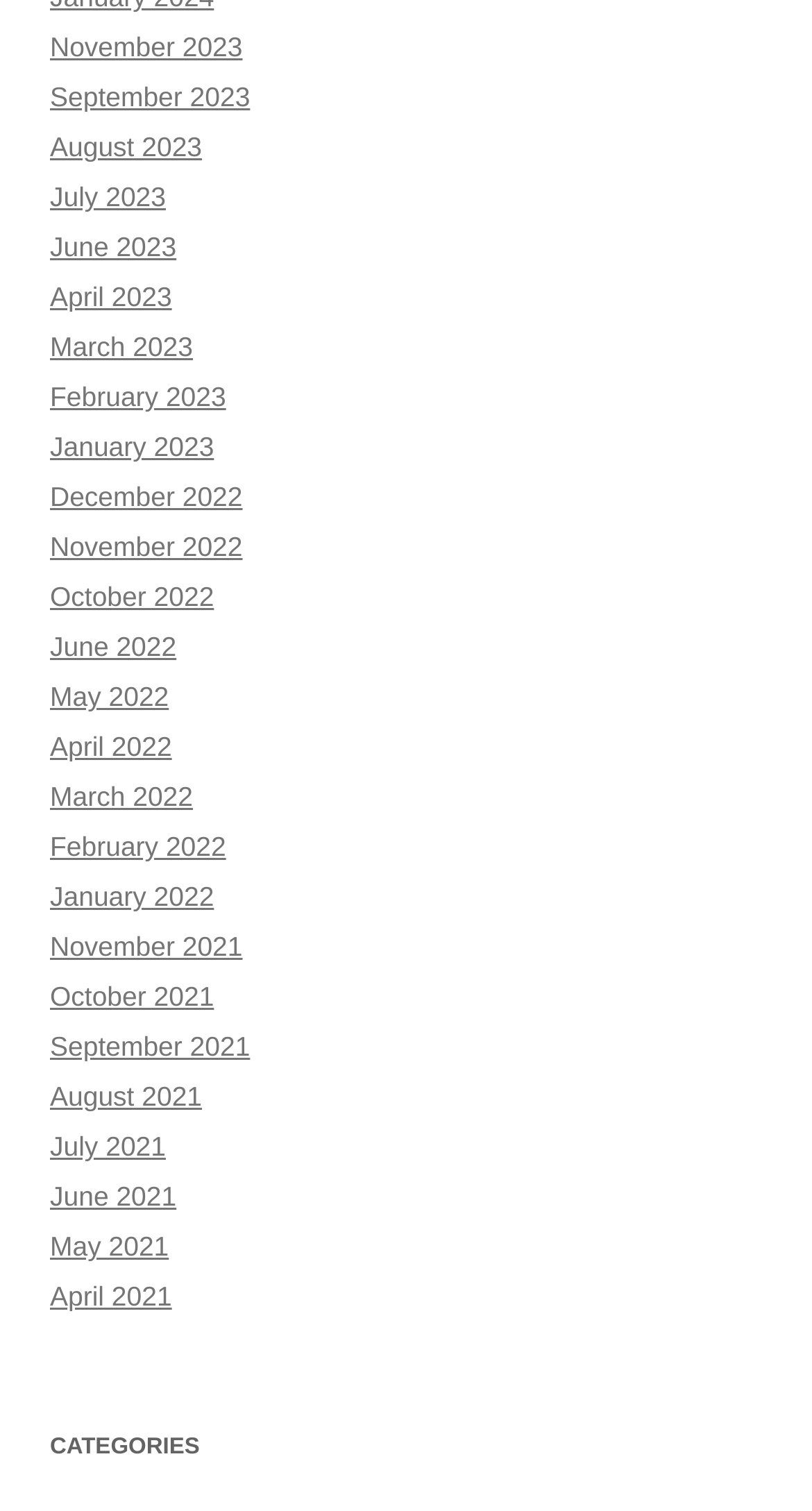Identify the bounding box coordinates for the UI element described as: "June 2023". The coordinates should be provided as four floats between 0 and 1: [left, top, right, bottom].

[0.062, 0.153, 0.217, 0.174]